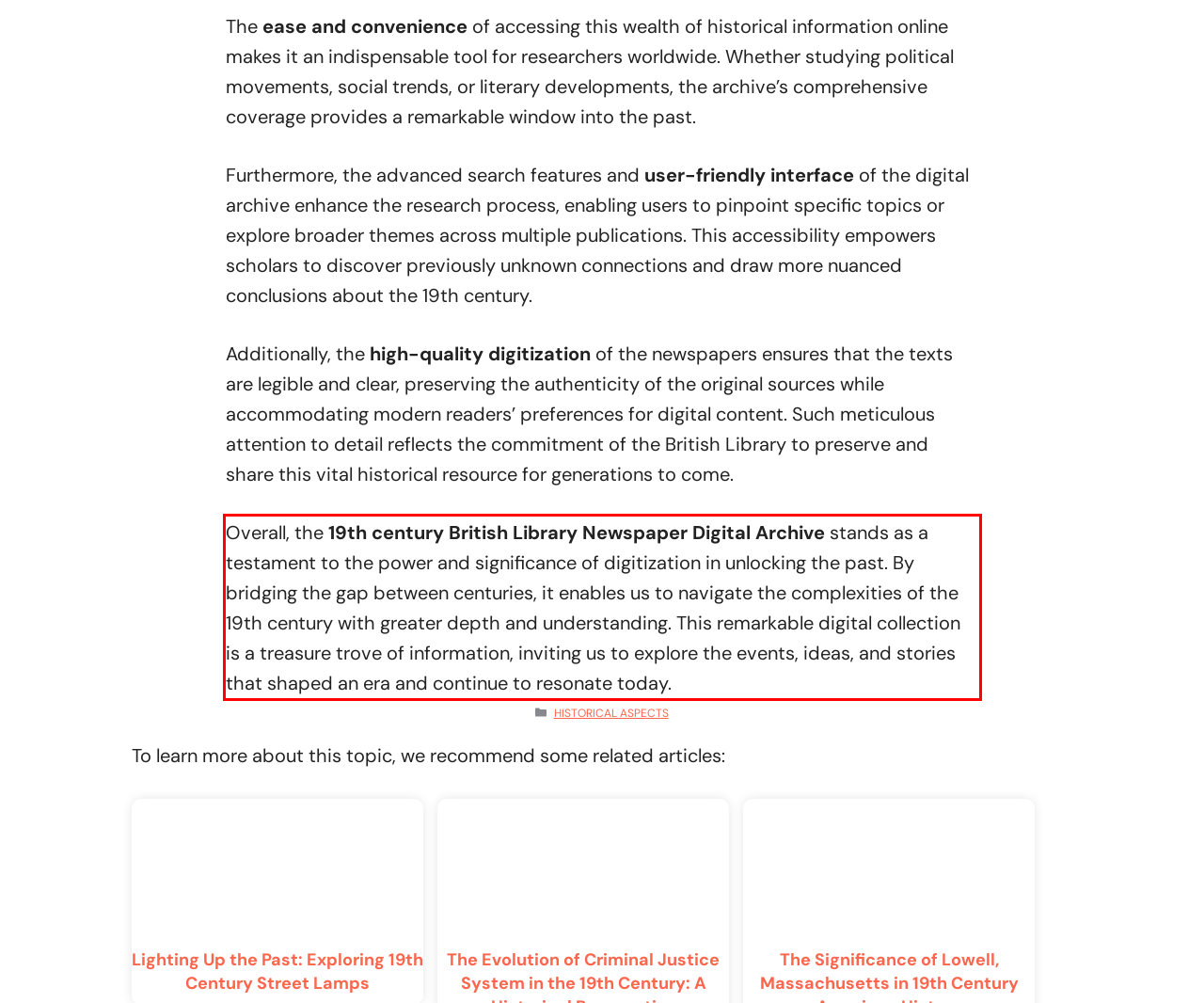Please examine the webpage screenshot containing a red bounding box and use OCR to recognize and output the text inside the red bounding box.

Overall, the 19th century British Library Newspaper Digital Archive stands as a testament to the power and significance of digitization in unlocking the past. By bridging the gap between centuries, it enables us to navigate the complexities of the 19th century with greater depth and understanding. This remarkable digital collection is a treasure trove of information, inviting us to explore the events, ideas, and stories that shaped an era and continue to resonate today.